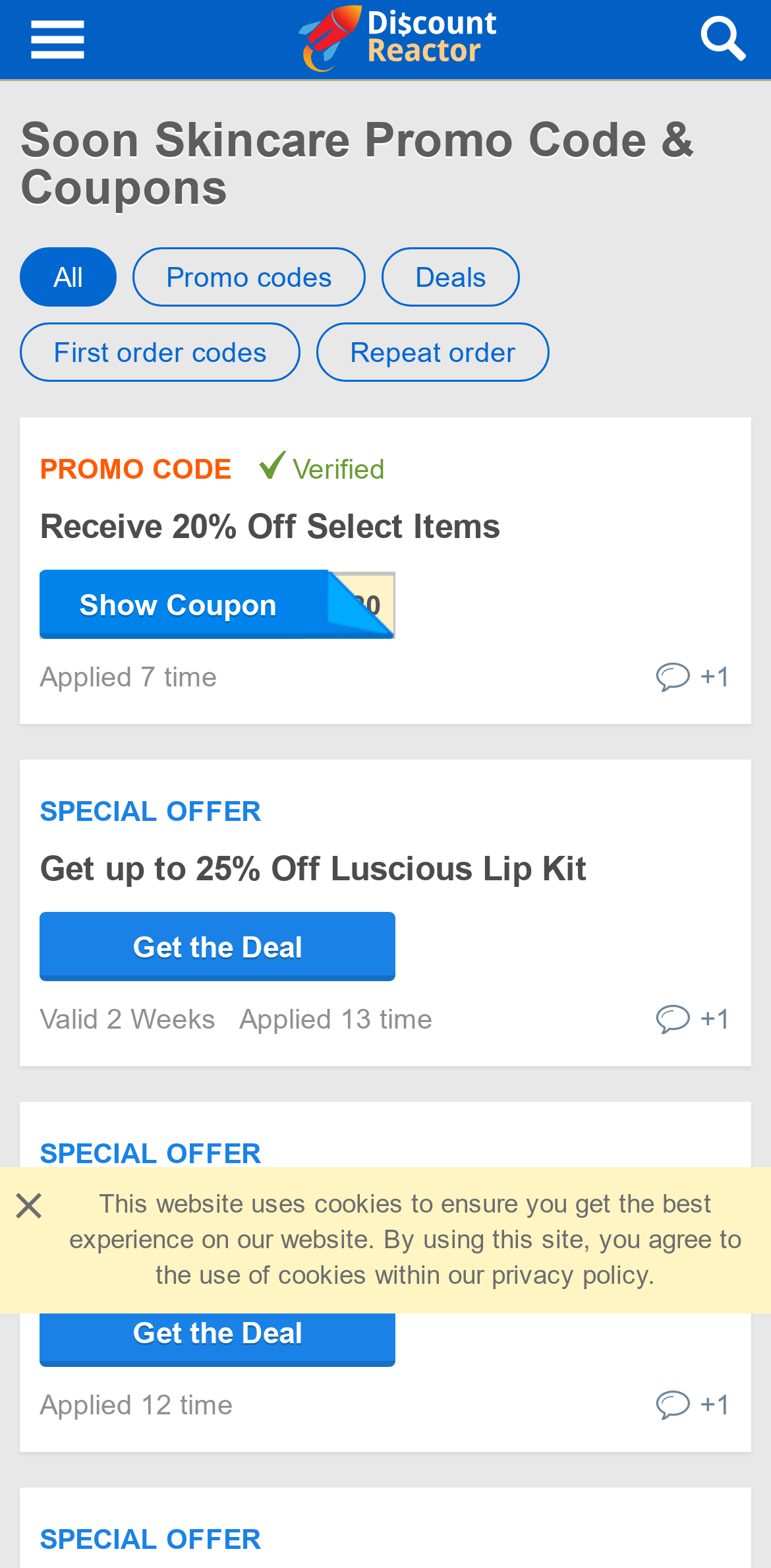Create a detailed narrative describing the layout and content of the webpage.

The webpage is about Soon Skincare promo codes, offering 6 valid coupon codes and discounts in May 2024. At the top, there is a navigation link for DiscountReactor, followed by the DiscountReactor logo. Below that, a heading "Soon Skincare Promo Code & Coupons" is displayed.

On the left side, there are four tabs: "All", "Promo codes", "Deals", and "First order codes", with "Repeat order" tab located below the "First order codes" tab. 

The main content of the webpage is divided into several sections, each containing a promo code or deal. The first section has a "PROMO CODE" label, followed by a verified label and a link "Receive 20% Off Select Items" with a "Show Coupon" button. Below that, there is a text "Applied 7 times" and a "+1" button.

The subsequent sections have similar structures, with labels like "SPECIAL OFFER", promo code links, and "Get the Deal" buttons. Each section also displays the number of times the promo code has been applied. 

At the bottom of the webpage, there is a notice about the website using cookies, with a link to the privacy policy.

Overall, the webpage is organized into clear sections, making it easy to navigate and find the desired promo codes and deals for Soon Skincare.